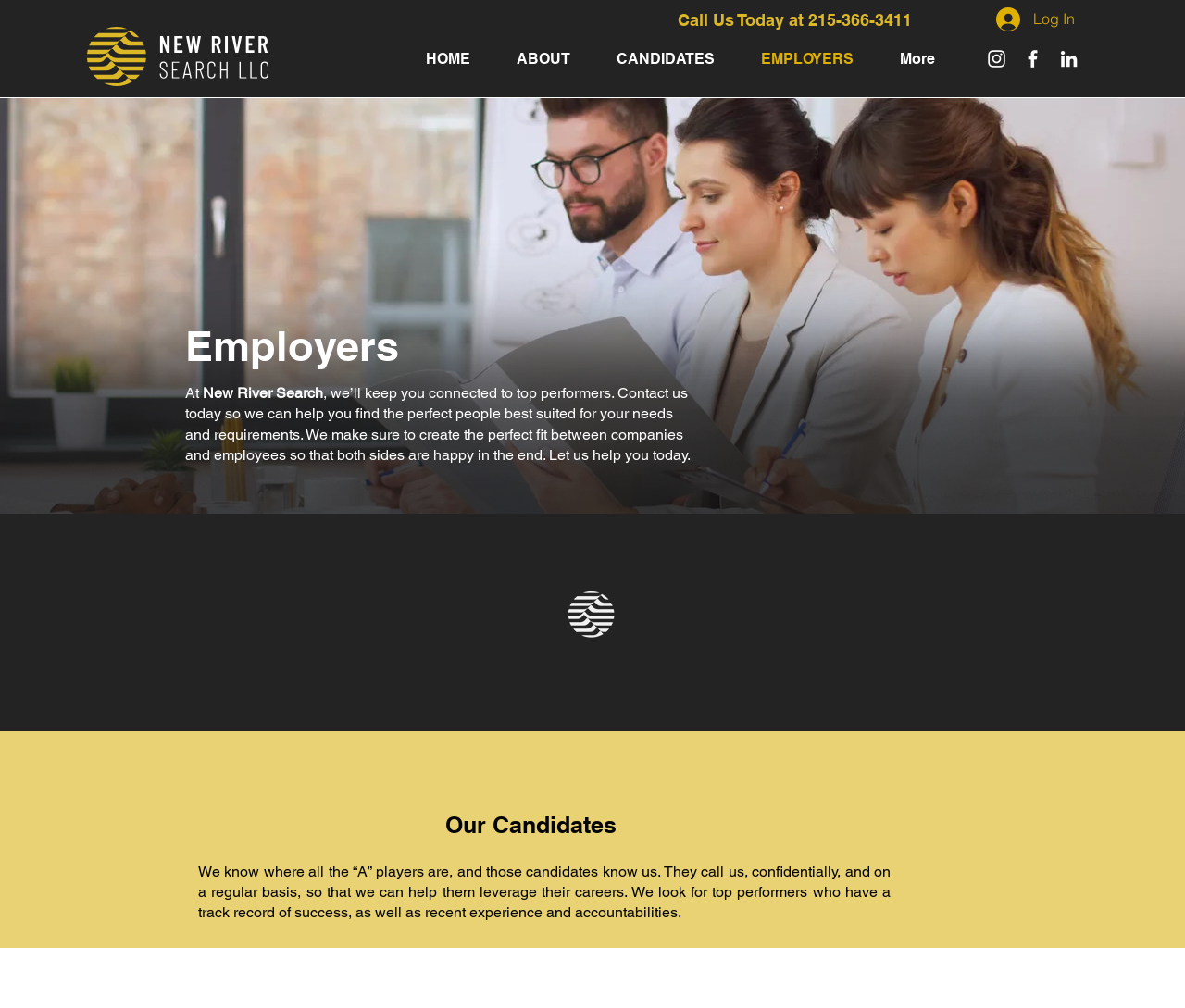Provide a thorough and detailed response to the question by examining the image: 
What does the company do for candidates?

The company helps candidates leverage their careers, as mentioned in the section 'Our Candidates', which states that they help top performers who have a track record of success.